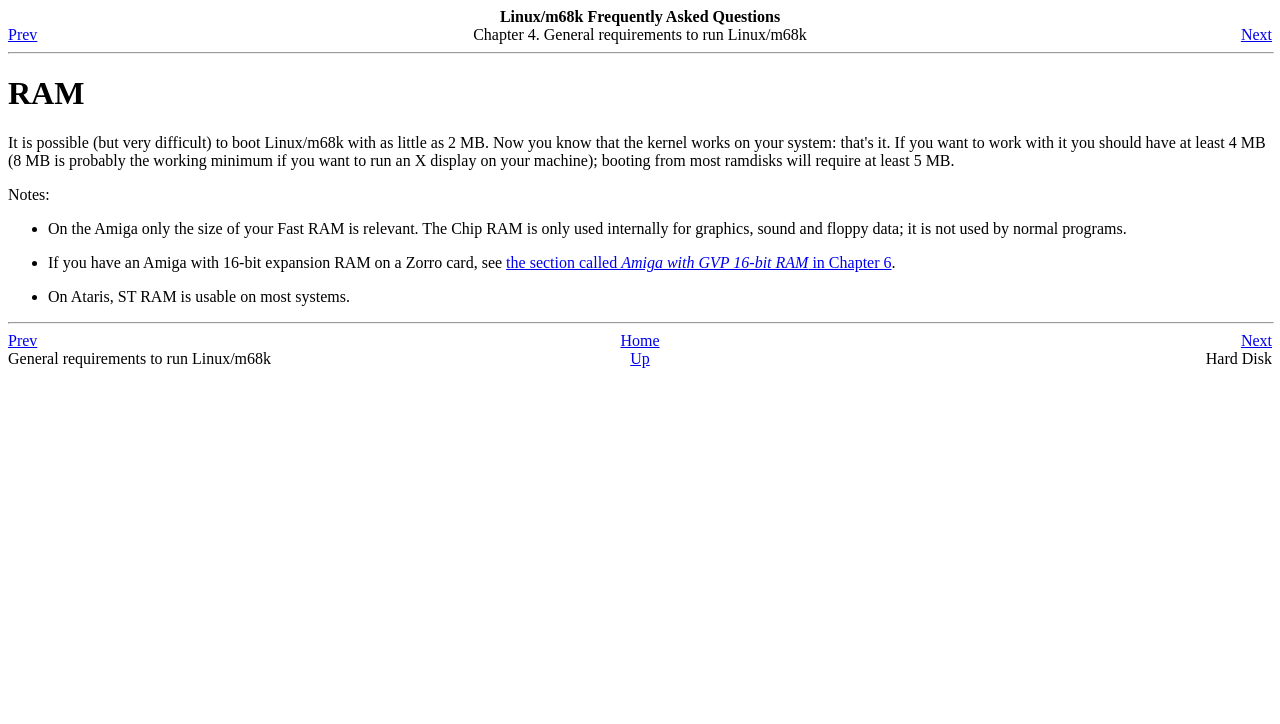Please identify the bounding box coordinates of the area that needs to be clicked to follow this instruction: "go to next page".

[0.895, 0.036, 0.994, 0.061]